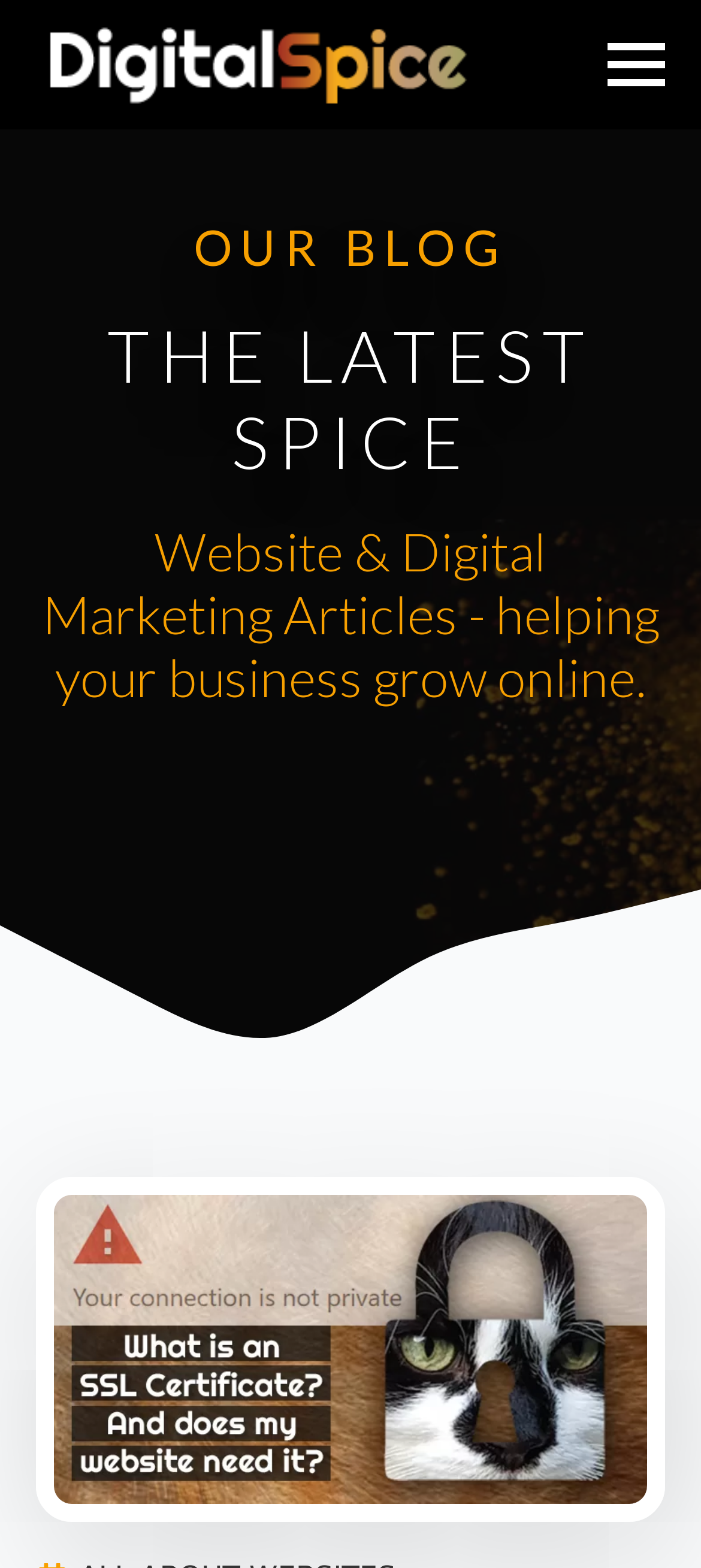Please give a concise answer to this question using a single word or phrase: 
What is the name of the blog?

OUR BLOG